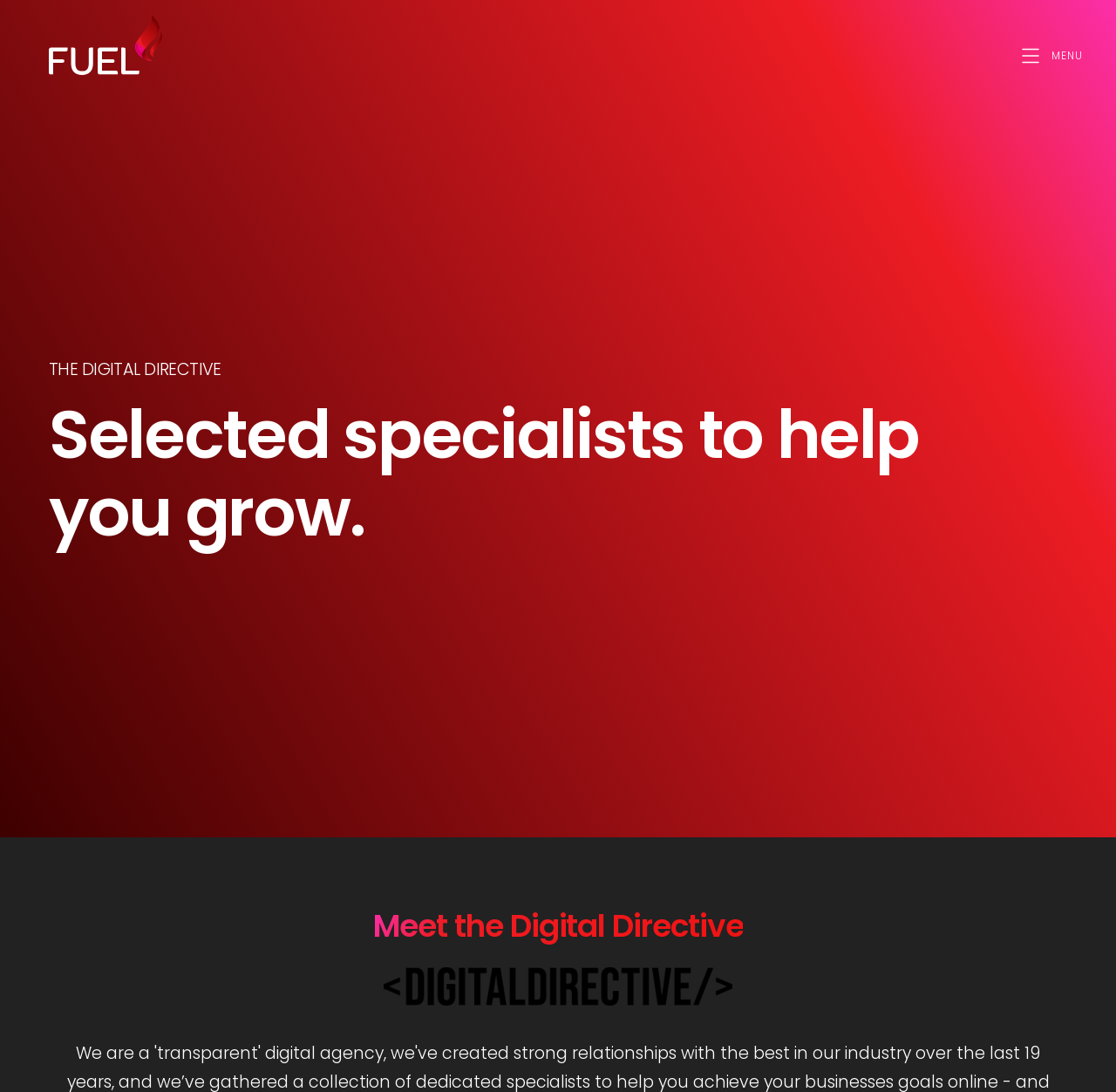Could you provide the bounding box coordinates for the portion of the screen to click to complete this instruction: "Explore the 'Xero Integration' option"?

[0.756, 0.886, 0.845, 0.905]